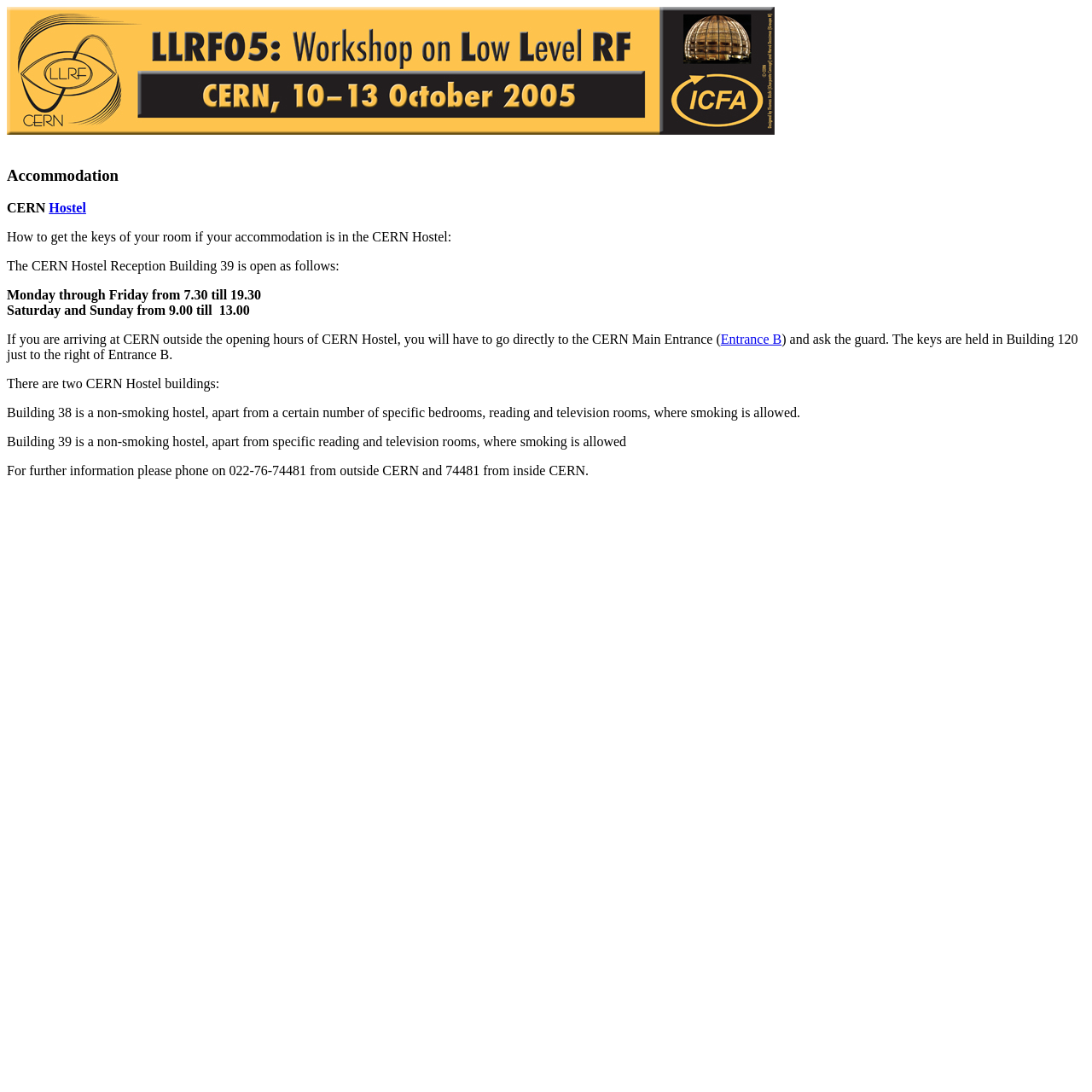What is the name of the entrance where you can ask the guard for keys? Analyze the screenshot and reply with just one word or a short phrase.

Entrance B